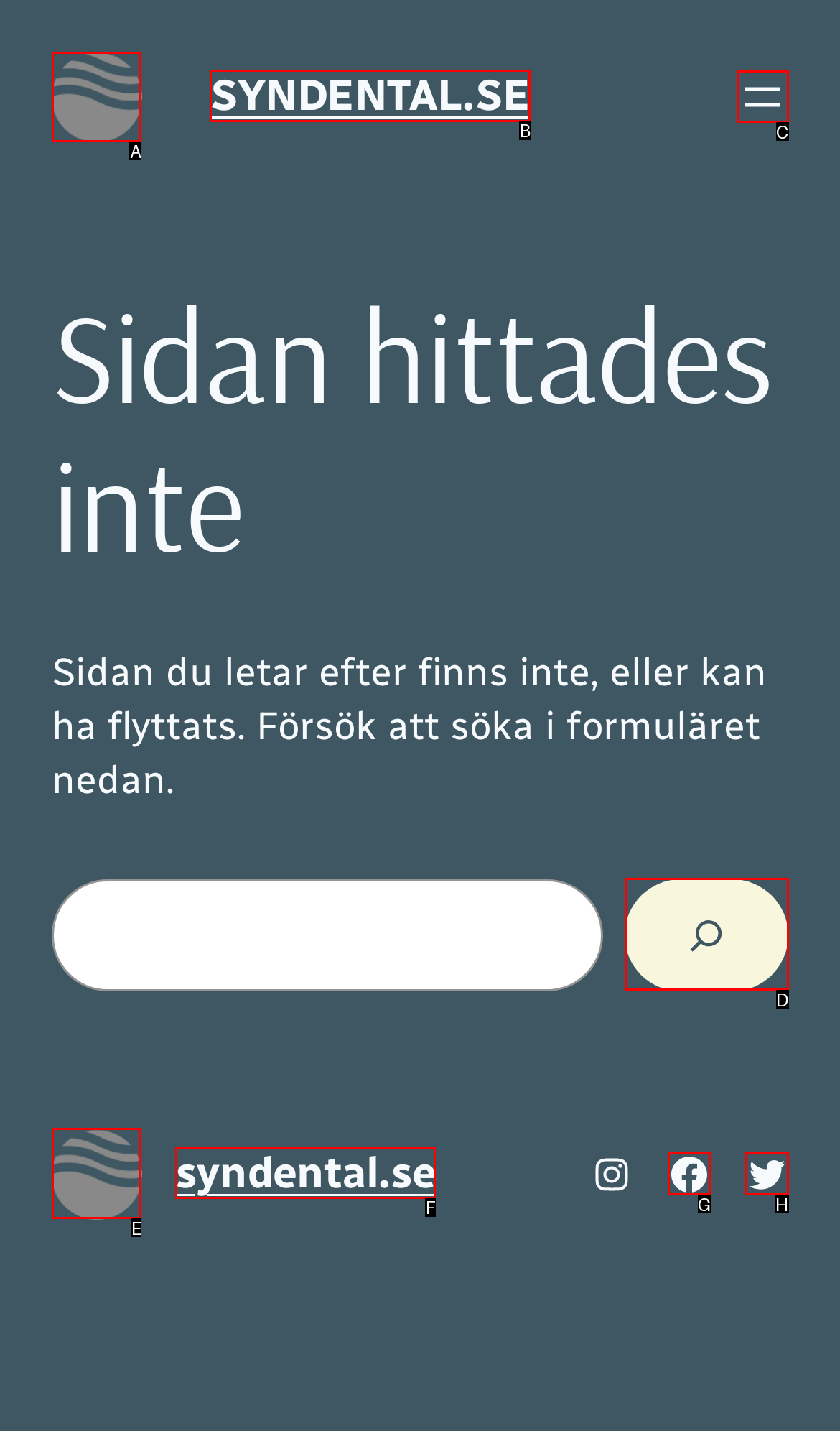Determine which option aligns with the description: aria-label="Öppna meny". Provide the letter of the chosen option directly.

C